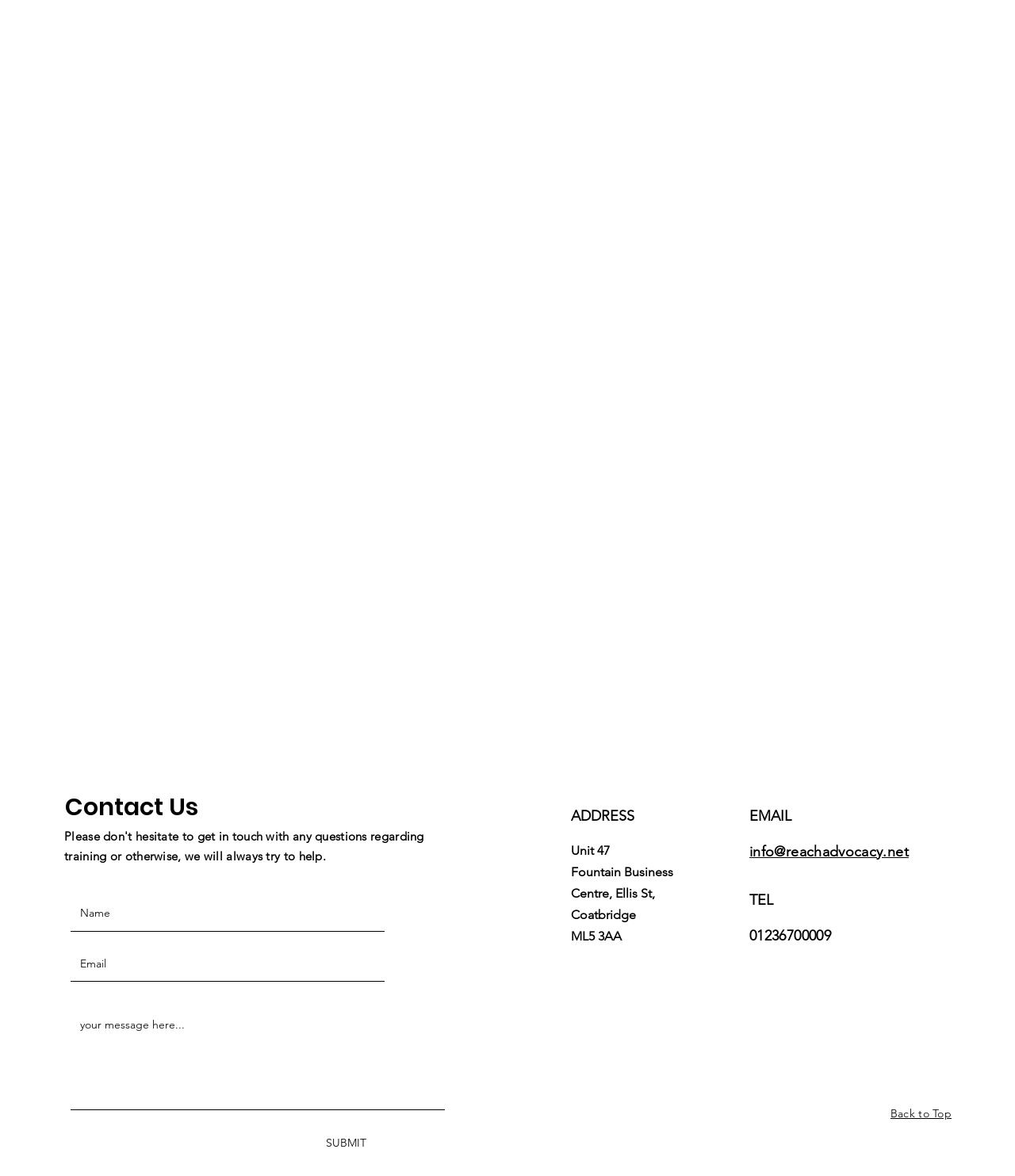What is the location of the business centre?
Refer to the image and respond with a one-word or short-phrase answer.

Fountain Business Centre, Ellis St, Coatbridge